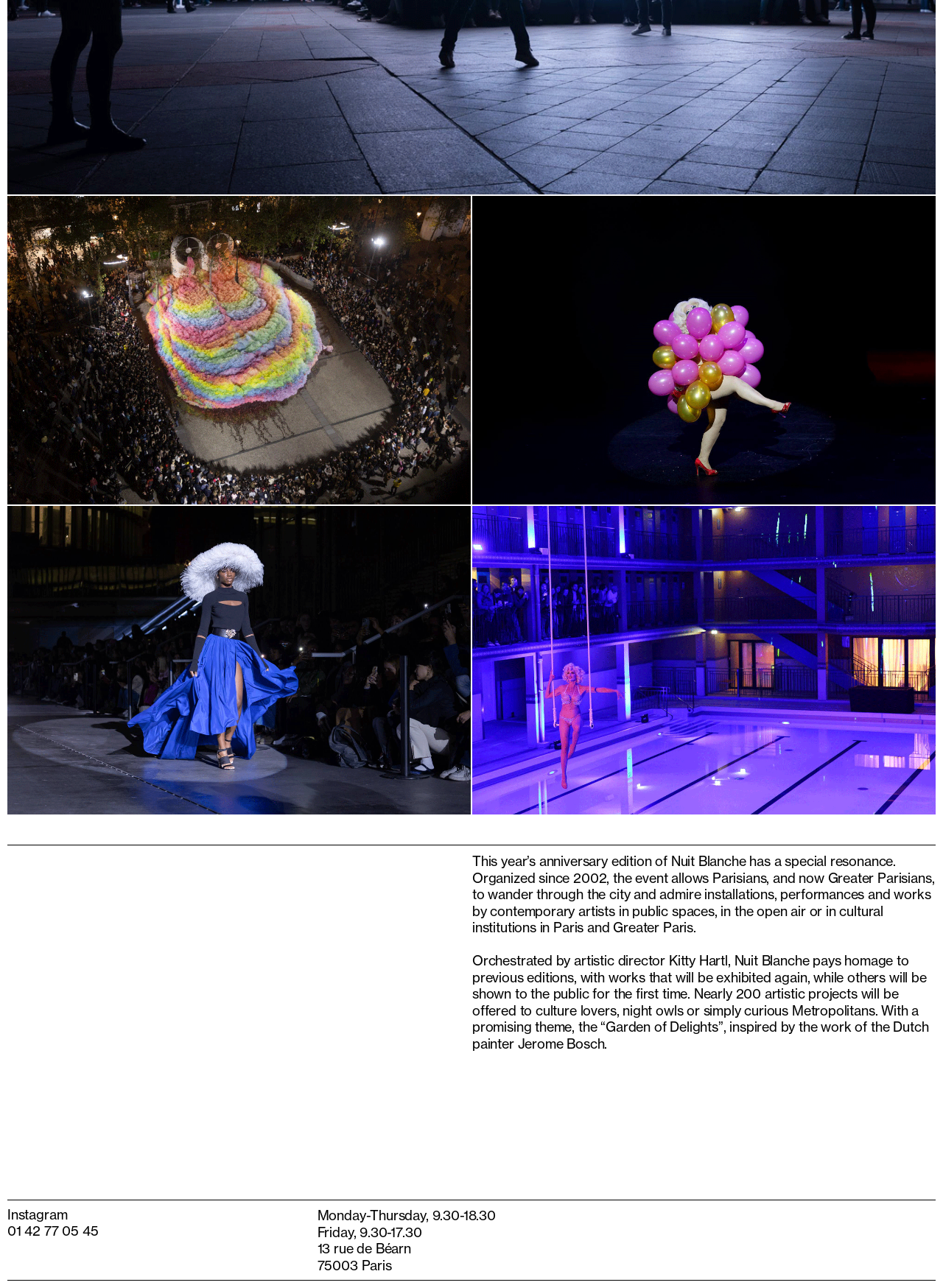Highlight the bounding box of the UI element that corresponds to this description: "01 42 77 05 45".

[0.008, 0.949, 0.104, 0.962]